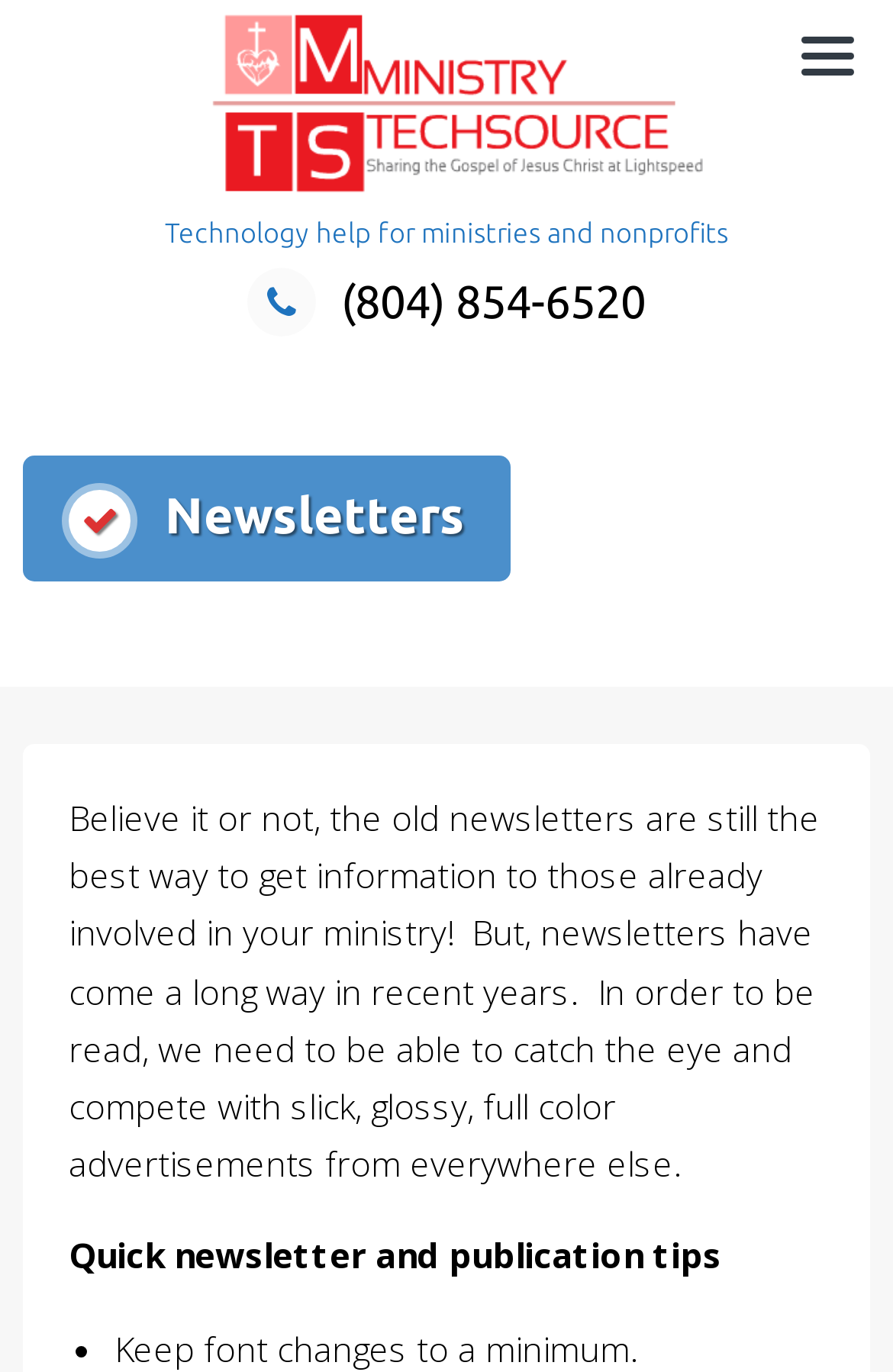How many font changes are recommended?
Kindly offer a detailed explanation using the data available in the image.

According to the webpage, it is recommended to 'Keep font changes to a minimum', which suggests that using too many font changes is not desirable.